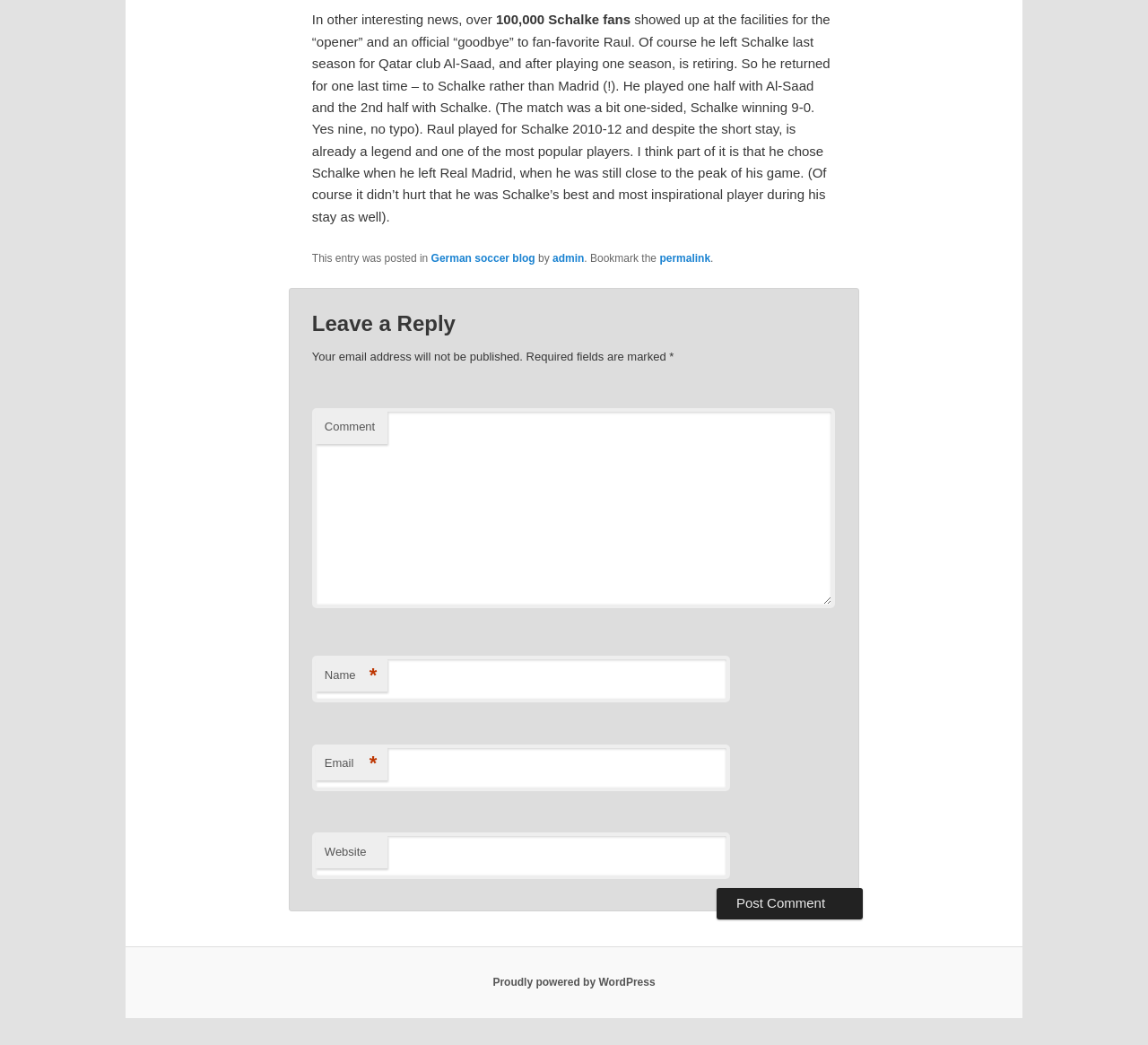Identify the bounding box coordinates for the UI element described as follows: "permalink". Ensure the coordinates are four float numbers between 0 and 1, formatted as [left, top, right, bottom].

[0.575, 0.241, 0.619, 0.253]